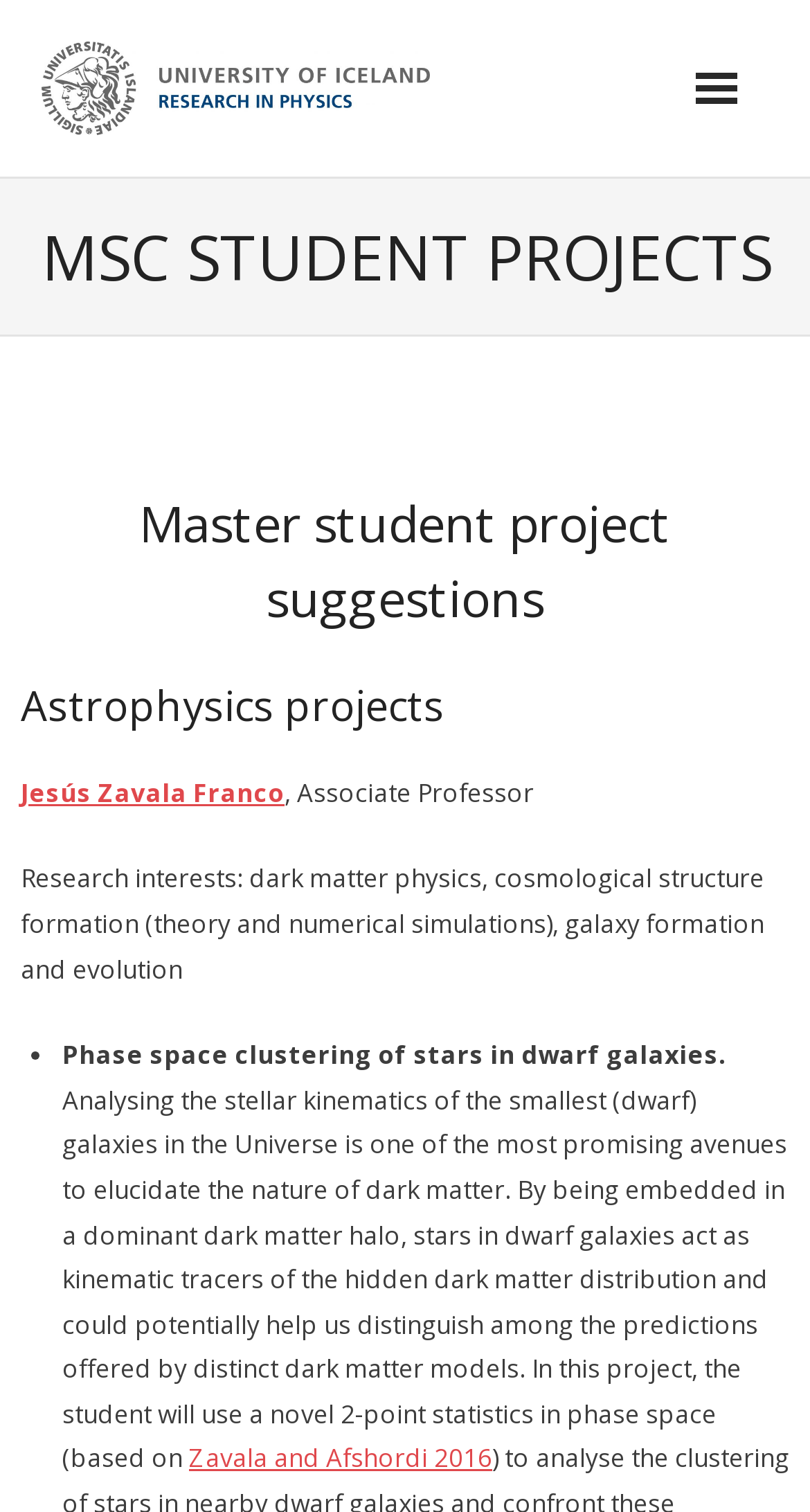Illustrate the webpage with a detailed description.

The webpage is about MSc student projects in the field of Research in Physics. At the top, there is a layout table that spans the entire width of the page. Within this table, there is a link to "Research in Physics" accompanied by an image with the same name, positioned near the top left corner of the page.

Below this, there are four links lined up horizontally, taking up most of the page width. These links are to "Research", "MSc student projects", "Staff", and "Events/Seminars", in that order.

Further down, there is a heading that reads "MSC STUDENT PROJECTS" in a prominent font size. Following this heading, there are two more headings: "Master student project suggestions" and "Astrophysics projects". 

Under the "Astrophysics projects" heading, there is a link to "Jesús Zavala Franco", an Associate Professor, along with a description of his research interests. Below this, there is a list of project suggestions, marked by bullet points. The first project is titled "Phase space clustering of stars in dwarf galaxies", and it comes with a detailed description of the project, including its objectives and methodology. The description also includes a reference to "Zavala and Afshordi 2016", which is a clickable link.